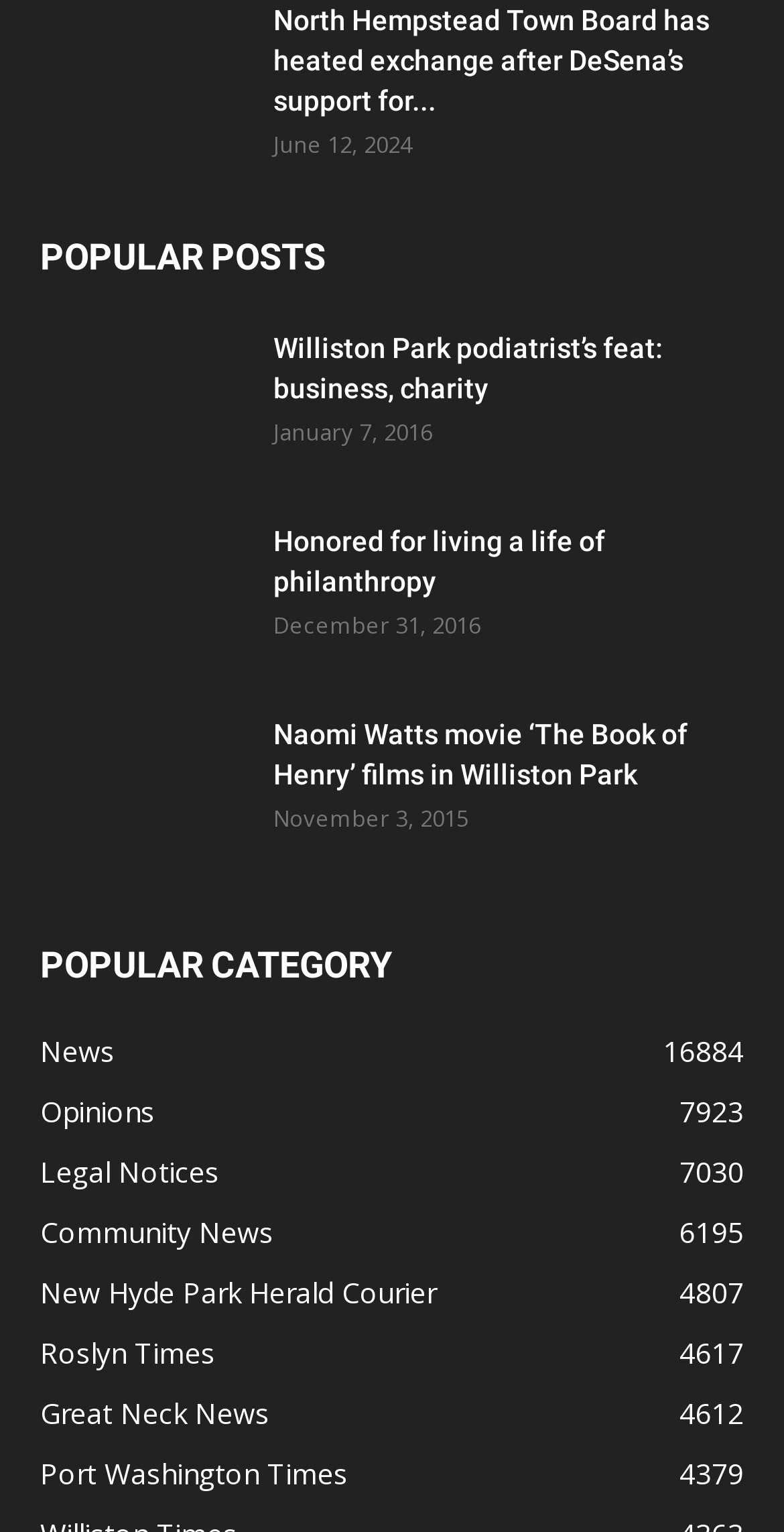How many news articles are displayed on this webpage?
Look at the image and answer the question using a single word or phrase.

6